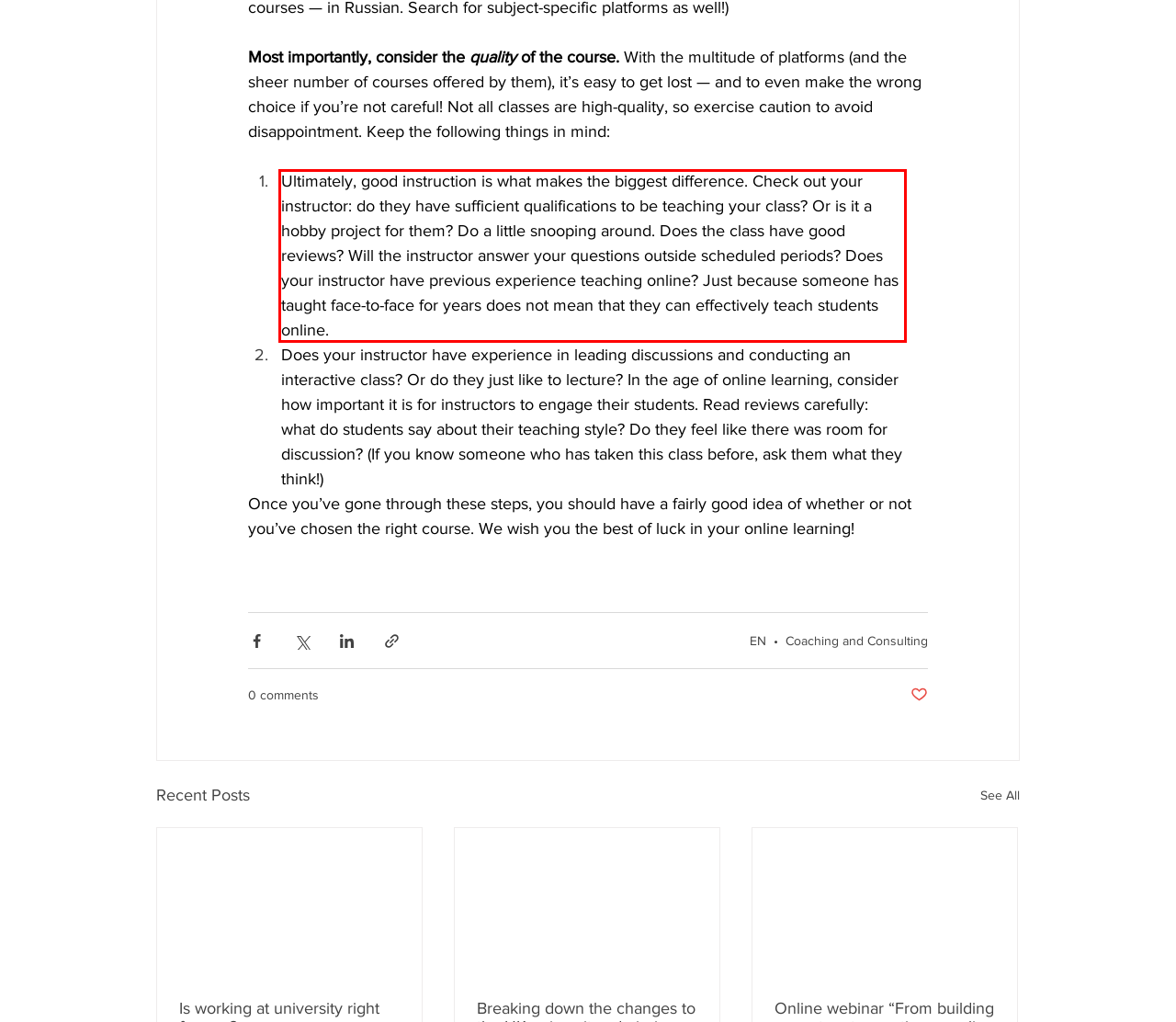Given the screenshot of a webpage, identify the red rectangle bounding box and recognize the text content inside it, generating the extracted text.

Ultimately, good instruction is what makes the biggest difference. Check out your instructor: do they have sufficient qualifications to be teaching your class? Or is it a hobby project for them? Do a little snooping around. Does the class have good reviews? Will the instructor answer your questions outside scheduled periods? Does your instructor have previous experience teaching online? Just because someone has taught face-to-face for years does not mean that they can effectively teach students online.